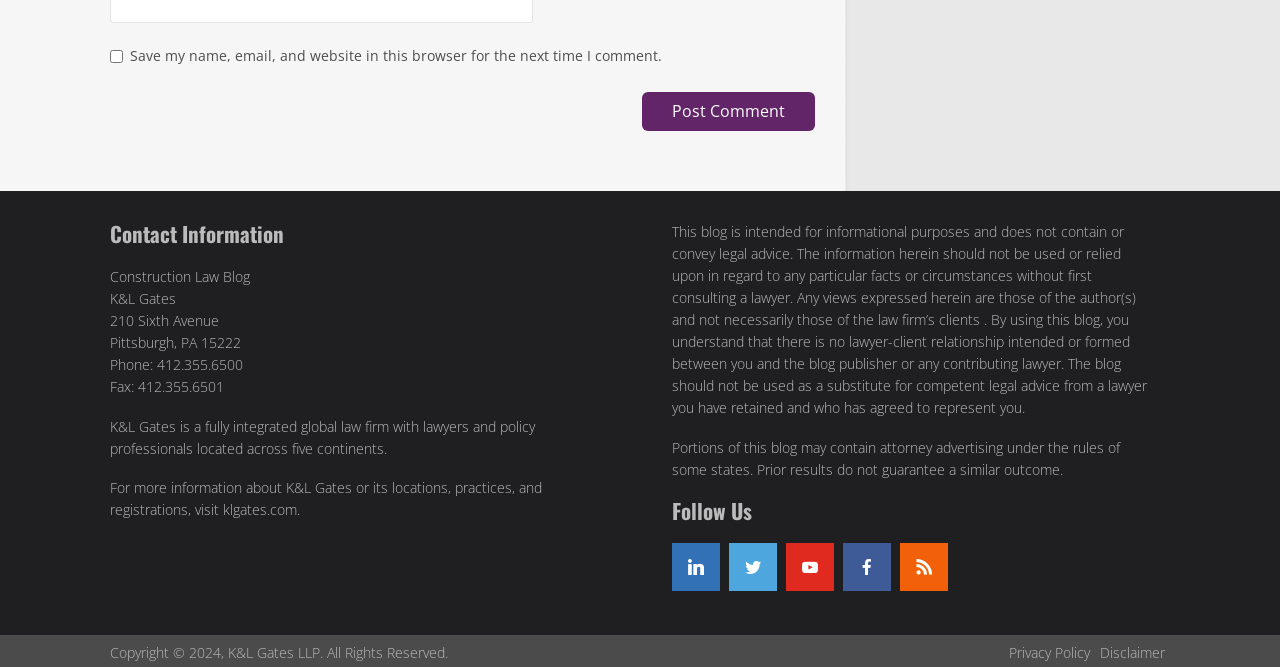Look at the image and give a detailed response to the following question: How many social media links are available?

I found the answer by looking at the links with icons located at [0.525, 0.815, 0.562, 0.887], [0.569, 0.815, 0.607, 0.887], [0.614, 0.815, 0.651, 0.887], [0.658, 0.815, 0.696, 0.887], and [0.703, 0.815, 0.74, 0.887]. These links are part of the 'Follow Us' section, which suggests that they are social media links.